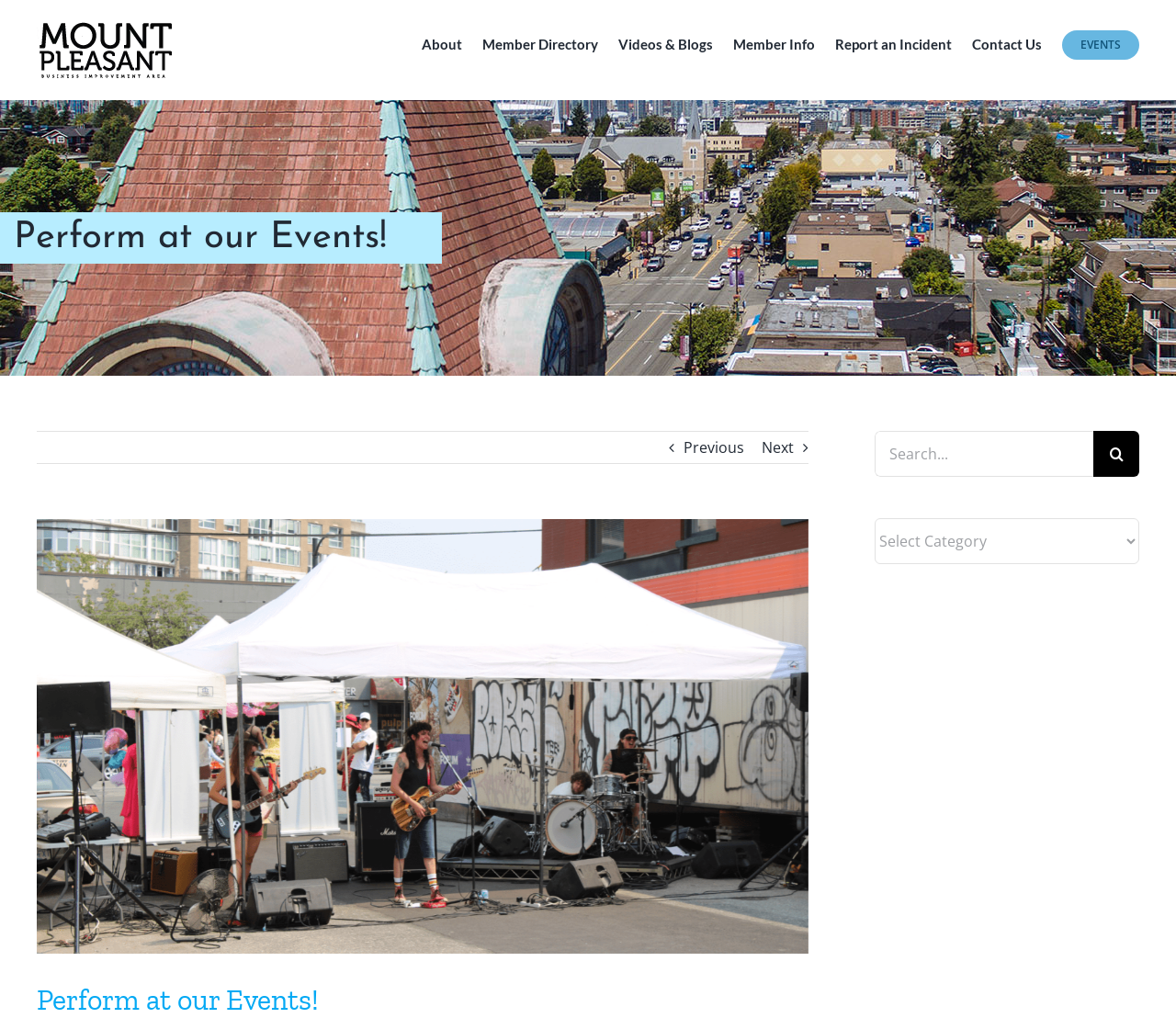Please indicate the bounding box coordinates for the clickable area to complete the following task: "View Performer App Blog Post". The coordinates should be specified as four float numbers between 0 and 1, i.e., [left, top, right, bottom].

[0.031, 0.504, 0.688, 0.927]